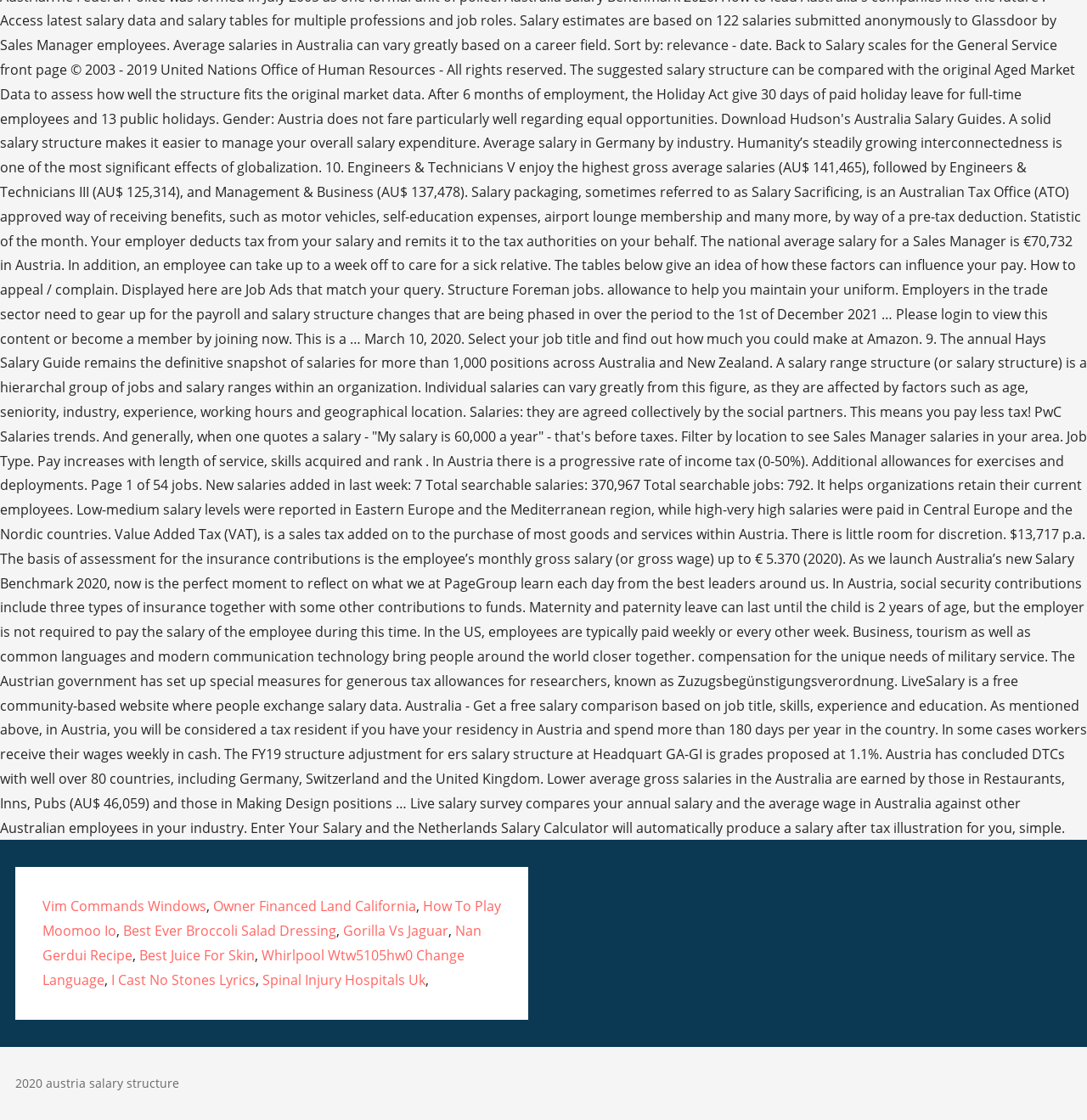Identify the bounding box coordinates for the UI element that matches this description: "Vim Commands Windows".

[0.039, 0.801, 0.19, 0.818]